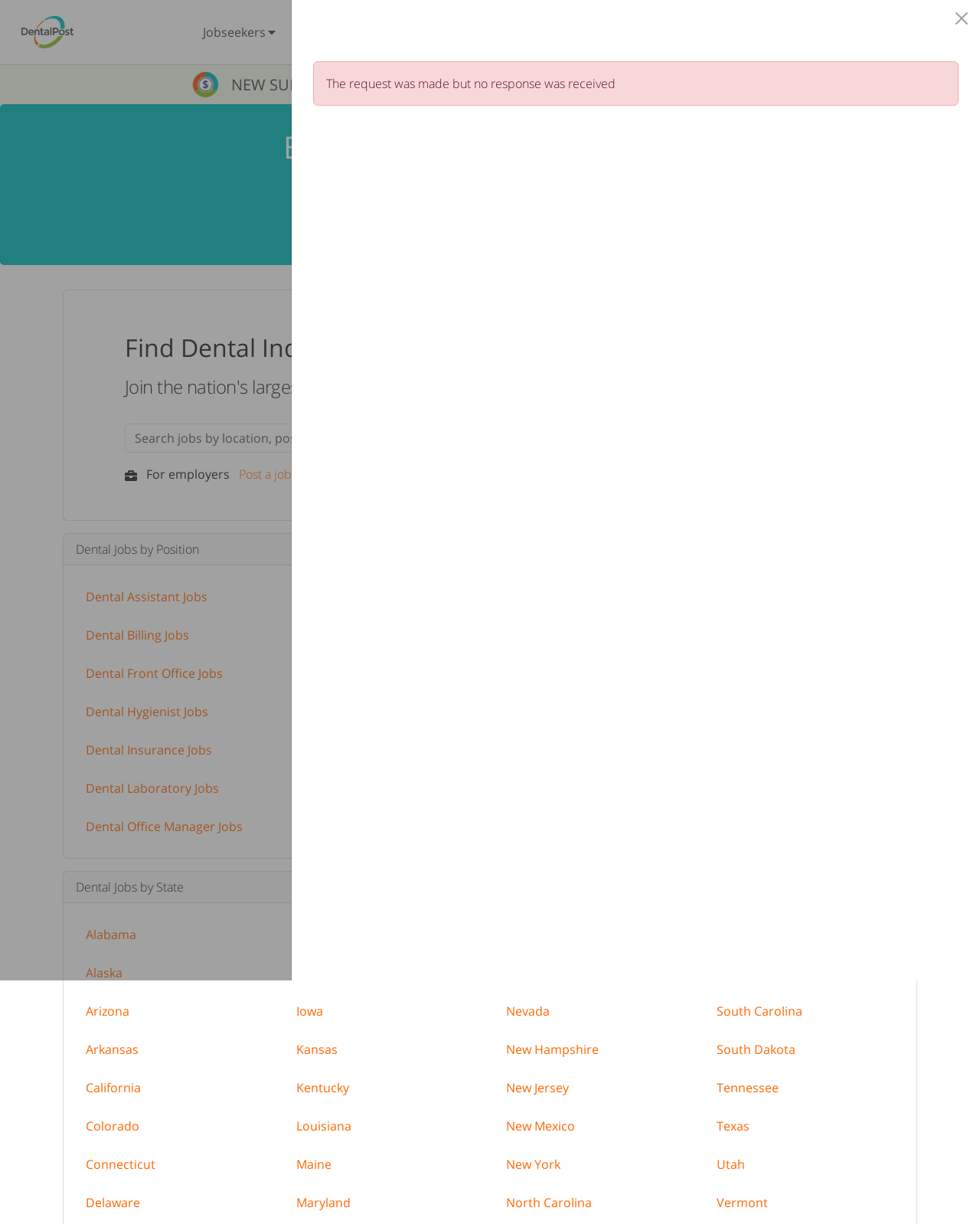What is the salary survey icon for?
Please respond to the question with a detailed and well-explained answer.

The salary survey icon is likely related to a survey that provides information on salary, benefits, and bonuses for dental professionals. The presence of a link to 'See How You Compare' suggests that users can access this information to compare their own salary and benefits with industry standards.